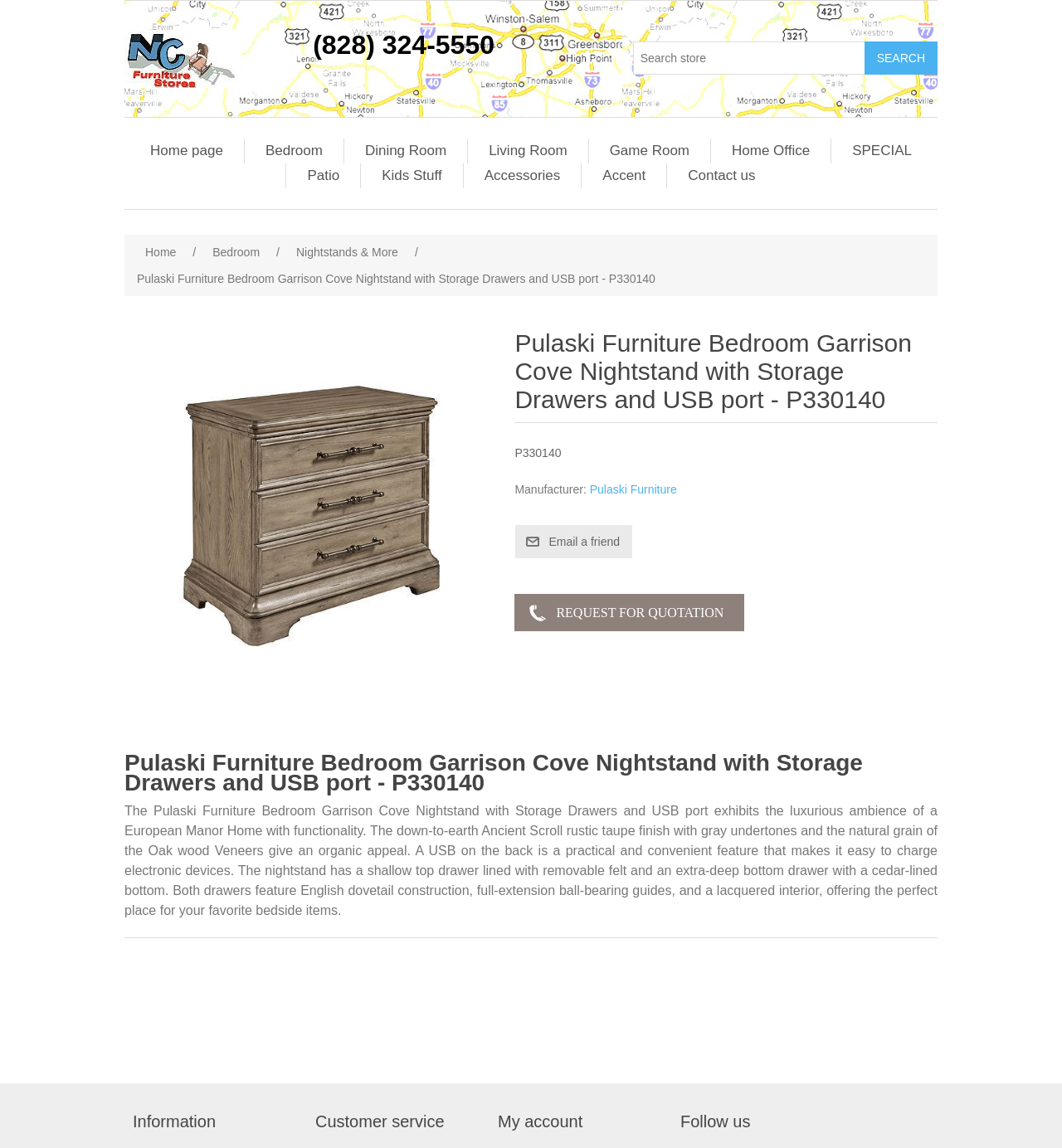What is the name of the furniture piece?
Look at the image and respond to the question as thoroughly as possible.

I found the answer by looking at the heading element that says 'Pulaski Furniture Bedroom Garrison Cove Nightstand with Storage Drawers and USB port - P330140'. This heading is likely to be the title of the product being described, and 'Garrison Cove Nightstand' is the name of the furniture piece.